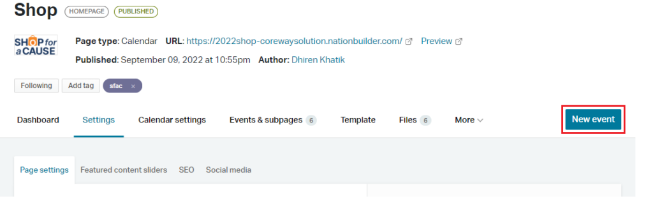Describe the image thoroughly.

This image showcases the "Shop" page interface used for managing events within a calendar setup on NationBuilder. The header indicates that the page is published, along with essential details such as the page type (calendar), the publication date (September 9, 2022), the author (Dhiren Khatik), and the page URL for easy navigation. 

Highlighted on the right side is a prominent button labeled "New event," designed to facilitate the addition of new events to the calendar. Below this, there are tabs for navigating various settings including Dashboard, Settings, Calendar settings, Events & subpages, Template, Files, and more. The clean layout and clear labeling are intuitive for users, encouraging efficient management of events within the platform.